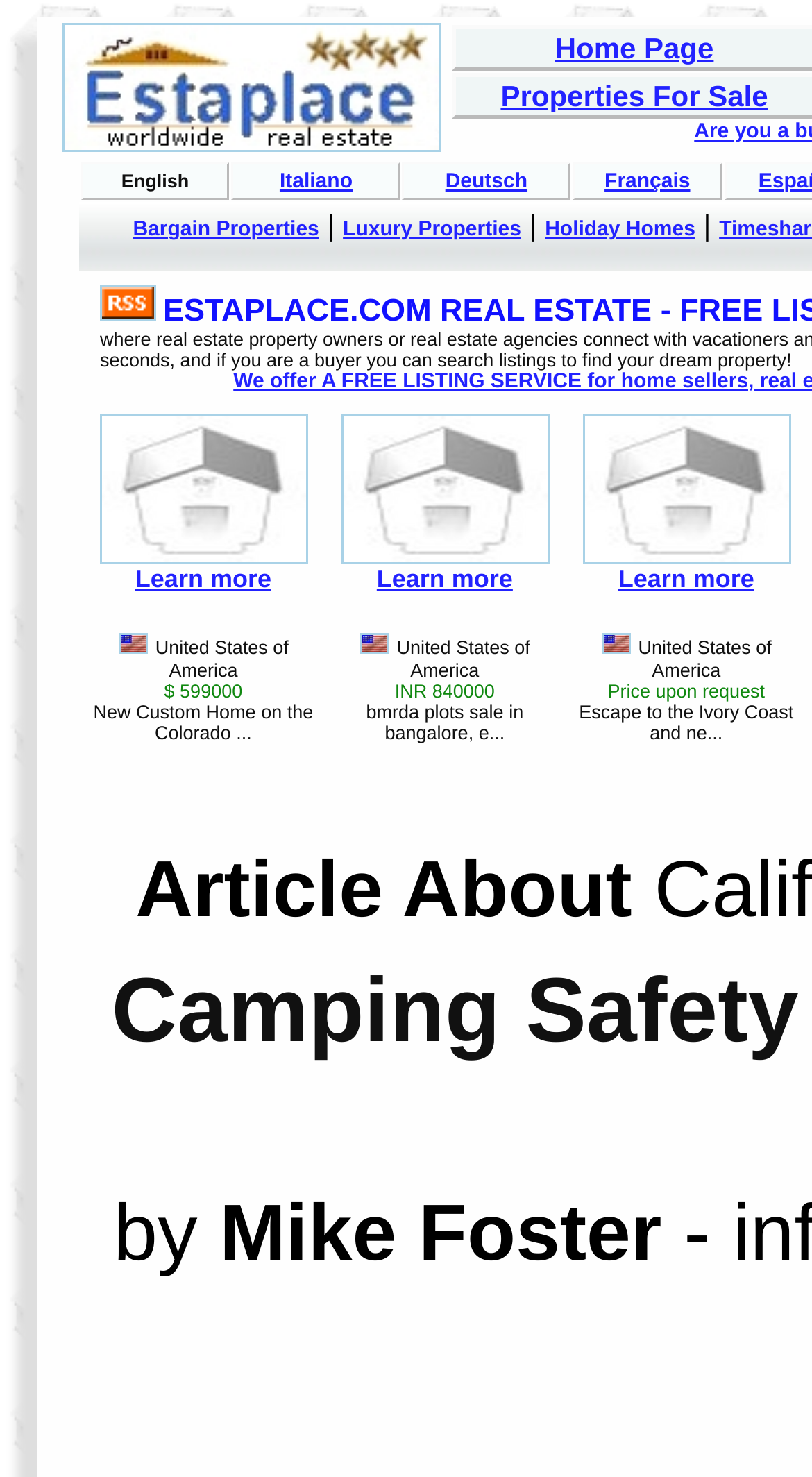Locate the bounding box for the described UI element: "Français". Ensure the coordinates are four float numbers between 0 and 1, formatted as [left, top, right, bottom].

[0.745, 0.115, 0.85, 0.13]